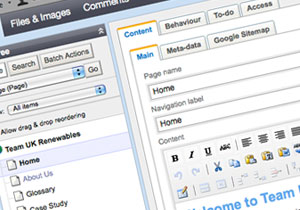What type of tools are available in the formatting area? From the image, respond with a single word or brief phrase.

Text and design tools